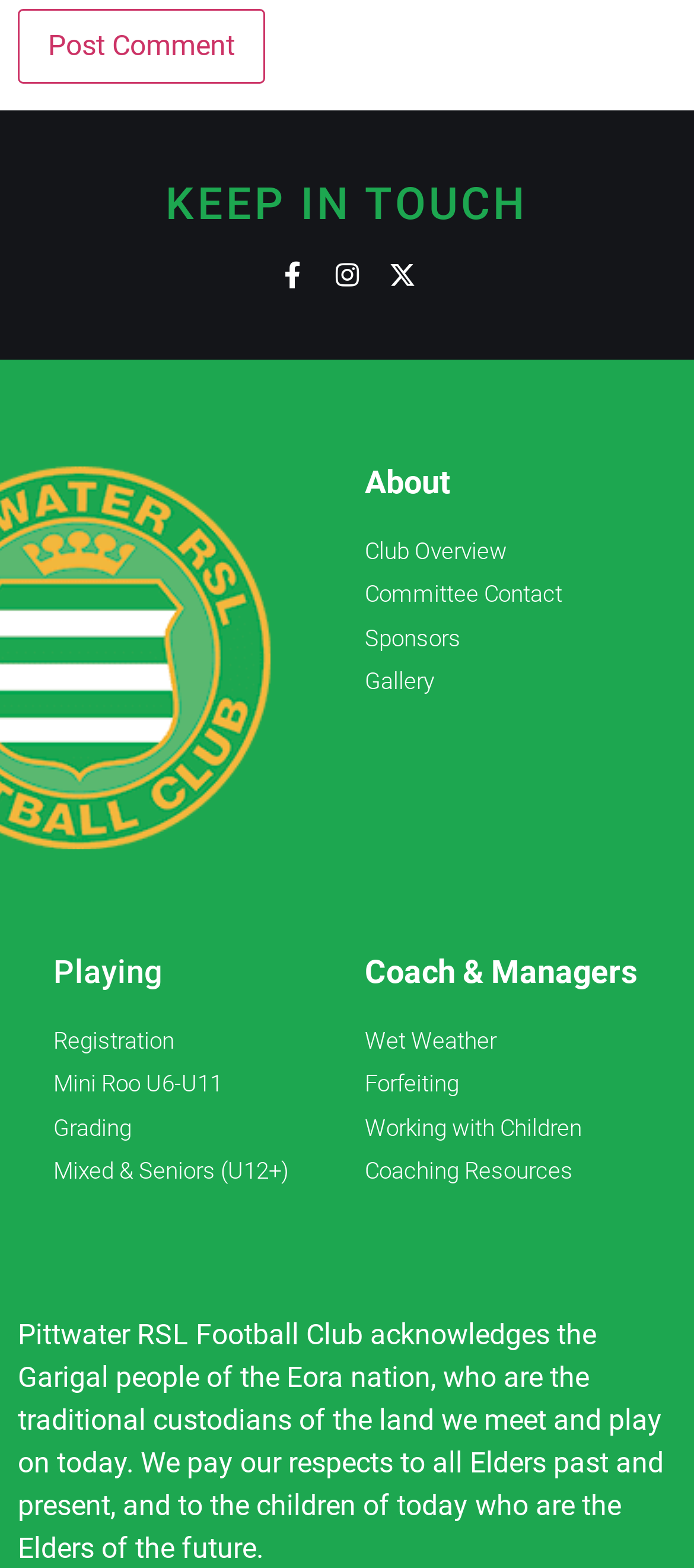How many links are available under 'About' section?
Using the image, give a concise answer in the form of a single word or short phrase.

4